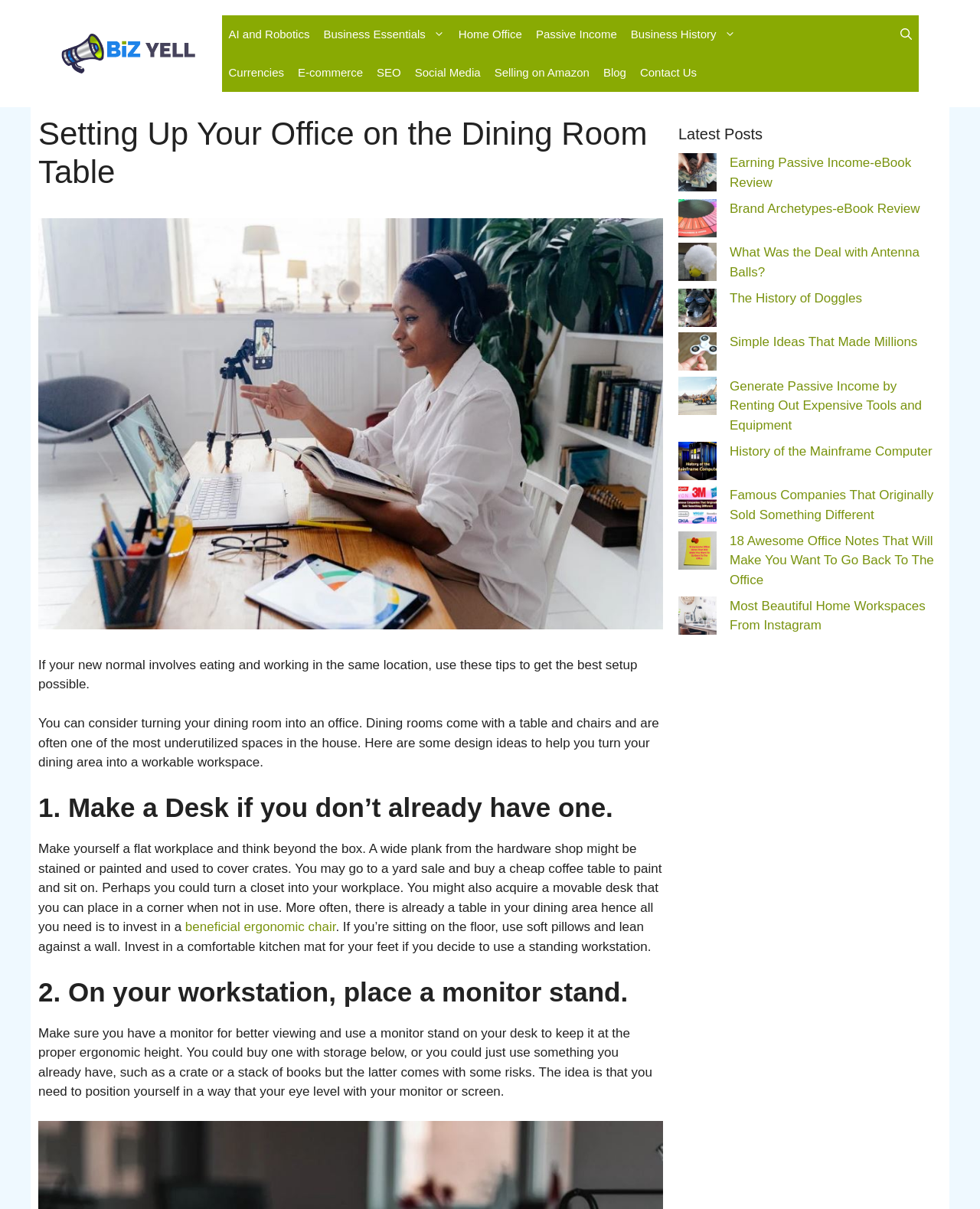Determine the bounding box coordinates for the region that must be clicked to execute the following instruction: "Open the 'Setting Up Your Office on the Dining Room Table' article".

[0.039, 0.095, 0.677, 0.159]